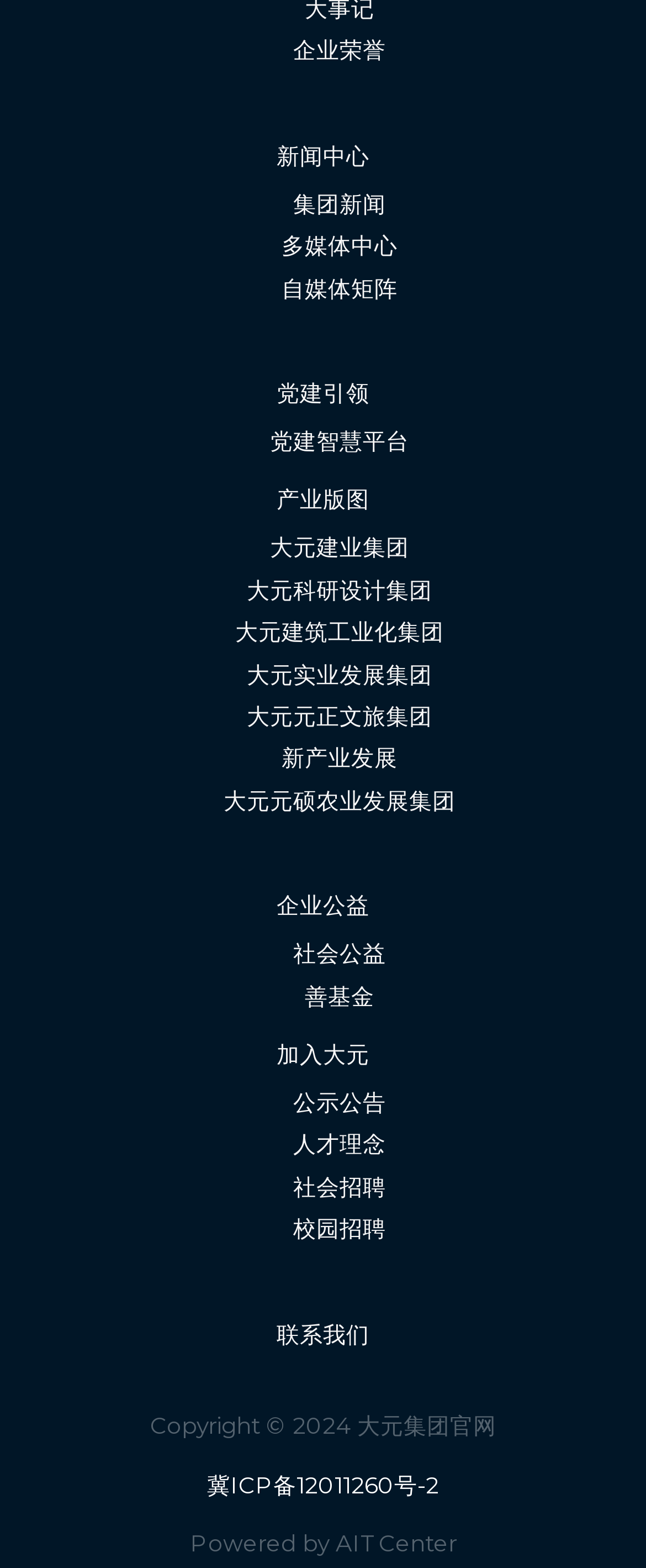Answer this question in one word or a short phrase: What is the copyright information at the bottom of the webpage?

Copyright © 2024 大元集团官网